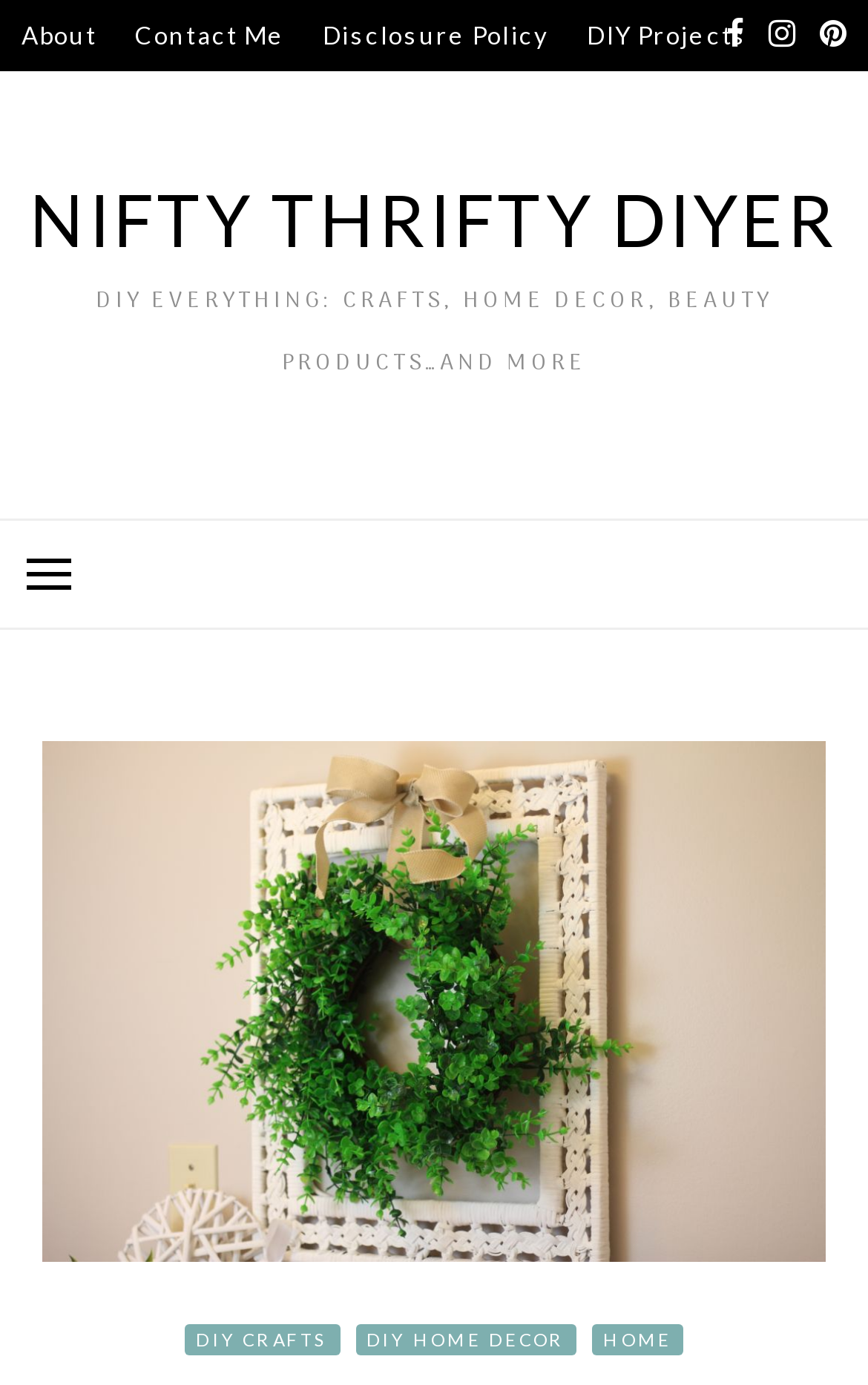Extract the text of the main heading from the webpage.

NIFTY THRIFTY DIYER